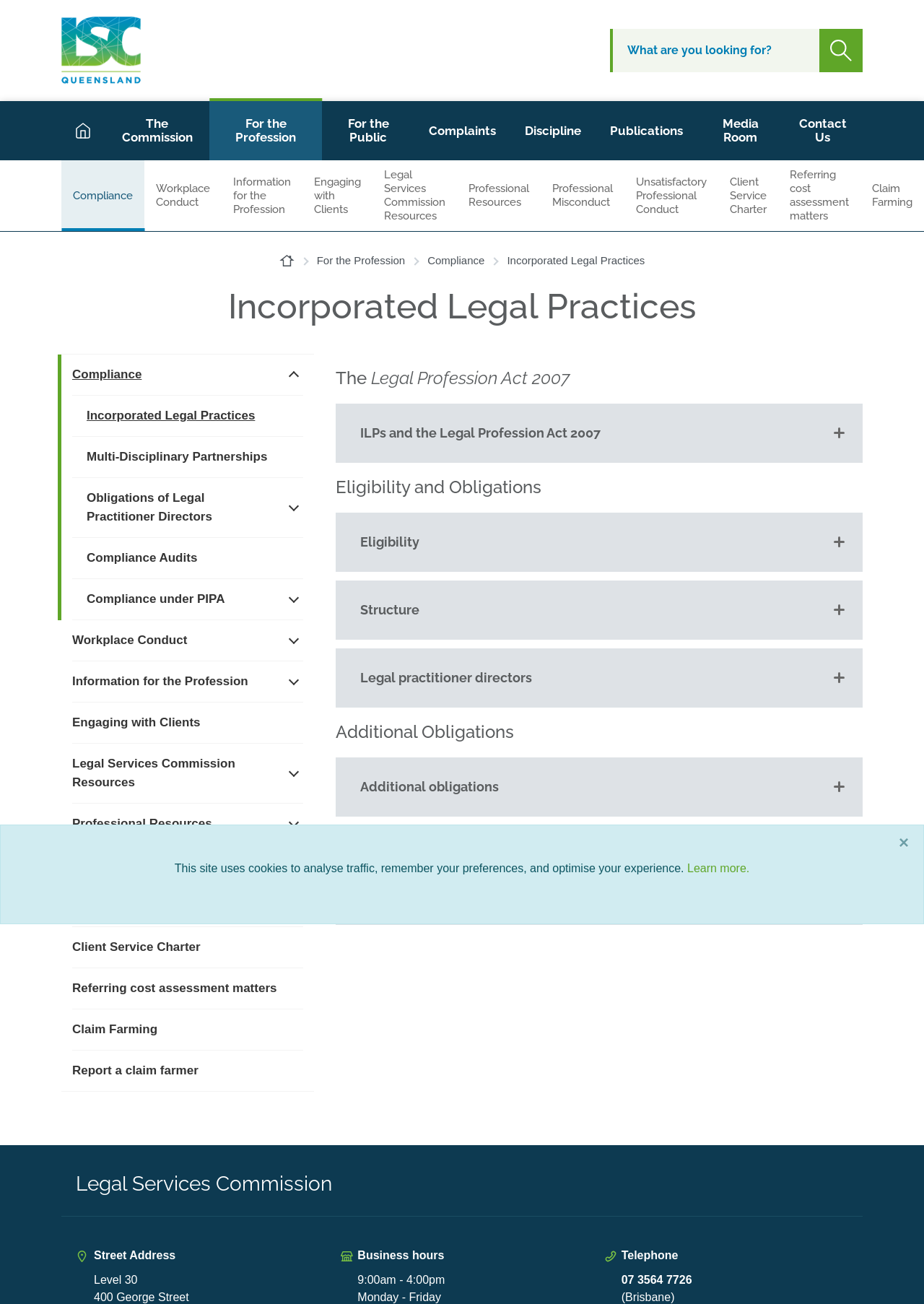Please give the bounding box coordinates of the area that should be clicked to fulfill the following instruction: "Go to Home page". The coordinates should be in the format of four float numbers from 0 to 1, i.e., [left, top, right, bottom].

[0.066, 0.078, 0.113, 0.123]